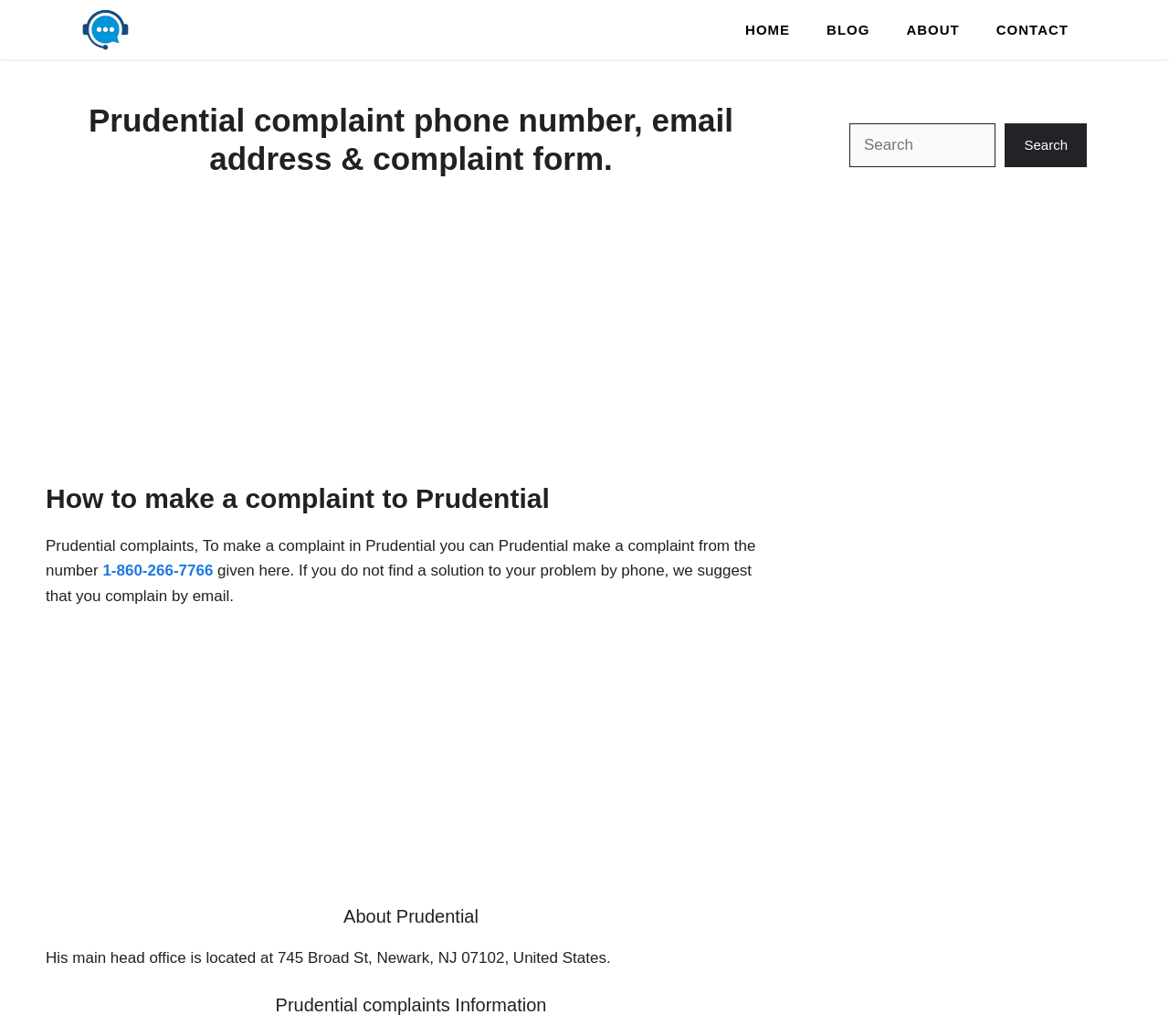Based on the image, give a detailed response to the question: What is the phone number to make a complaint to Prudential?

I found the phone number by looking at the section 'How to make a complaint to Prudential' where it says 'To make a complaint in Prudential you can Prudential make a complaint from the number' and then it provides the phone number '1-860-266-7766'.